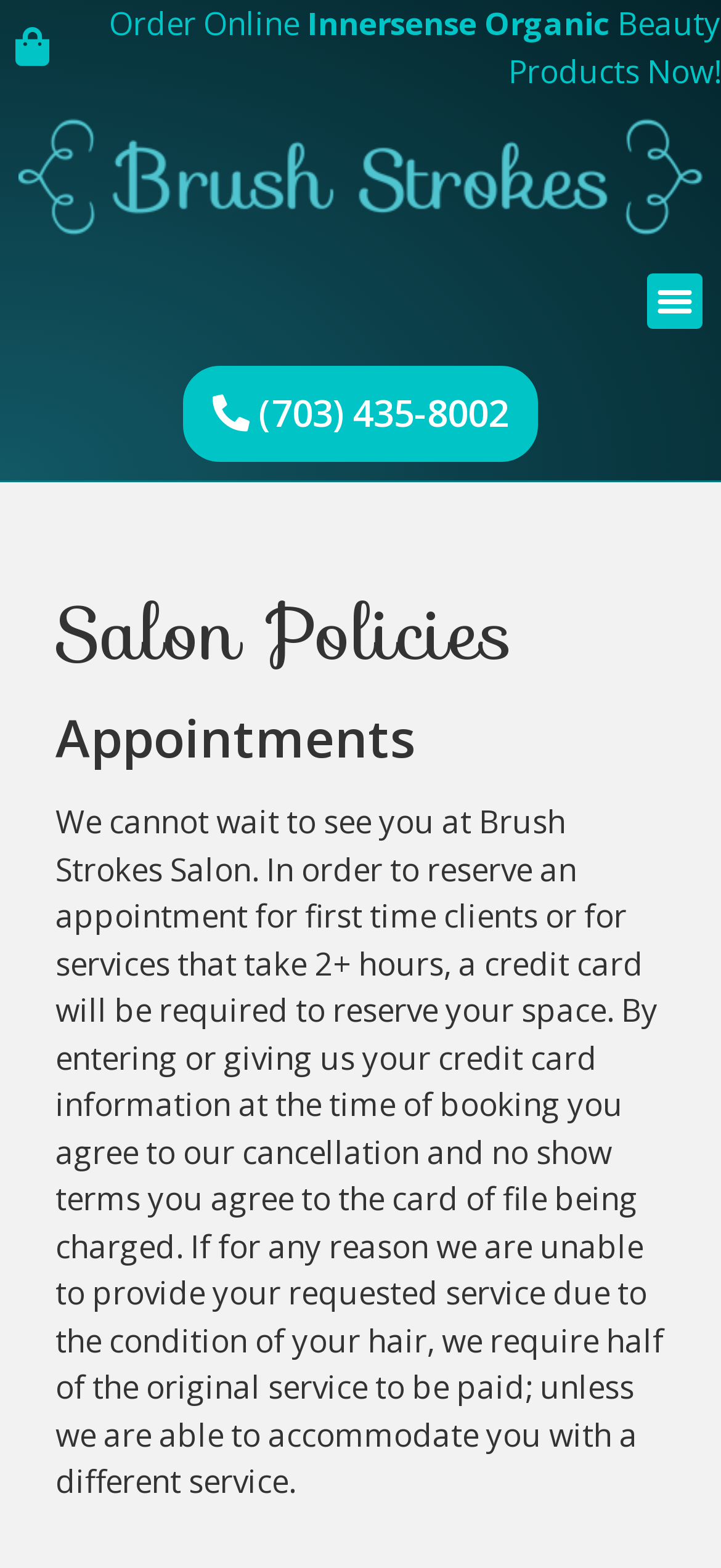Bounding box coordinates should be in the format (top-left x, top-left y, bottom-right x, bottom-right y) and all values should be floating point numbers between 0 and 1. Determine the bounding box coordinate for the UI element described as: (703) 435-8002

[0.254, 0.233, 0.746, 0.294]